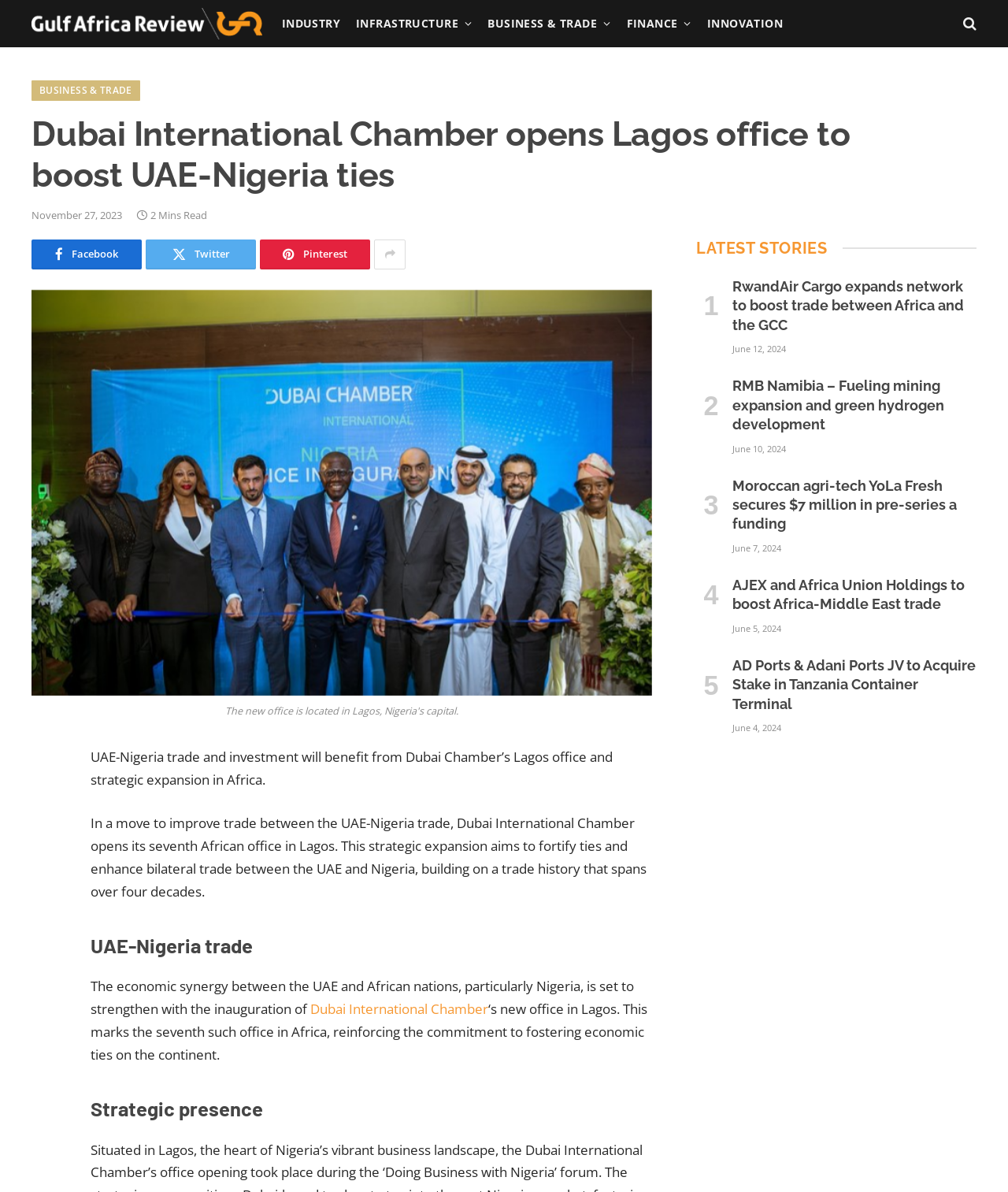Can you specify the bounding box coordinates for the region that should be clicked to fulfill this instruction: "Read the article 'RwandAir Cargo expands network to boost trade between Africa and the GCC'".

[0.727, 0.232, 0.969, 0.281]